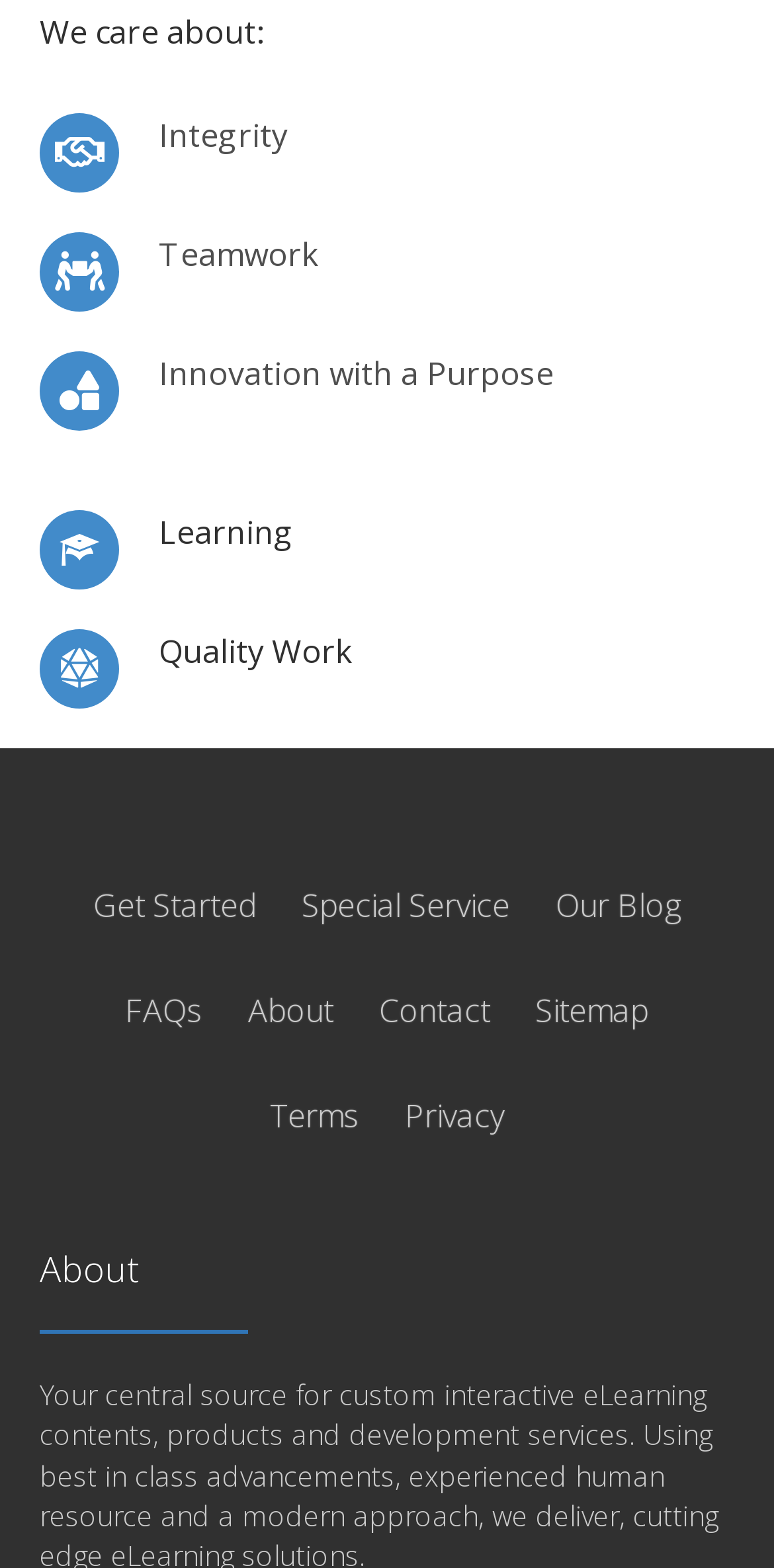Provide the bounding box coordinates of the HTML element this sentence describes: "Special Service". The bounding box coordinates consist of four float numbers between 0 and 1, i.e., [left, top, right, bottom].

[0.39, 0.553, 0.659, 0.601]